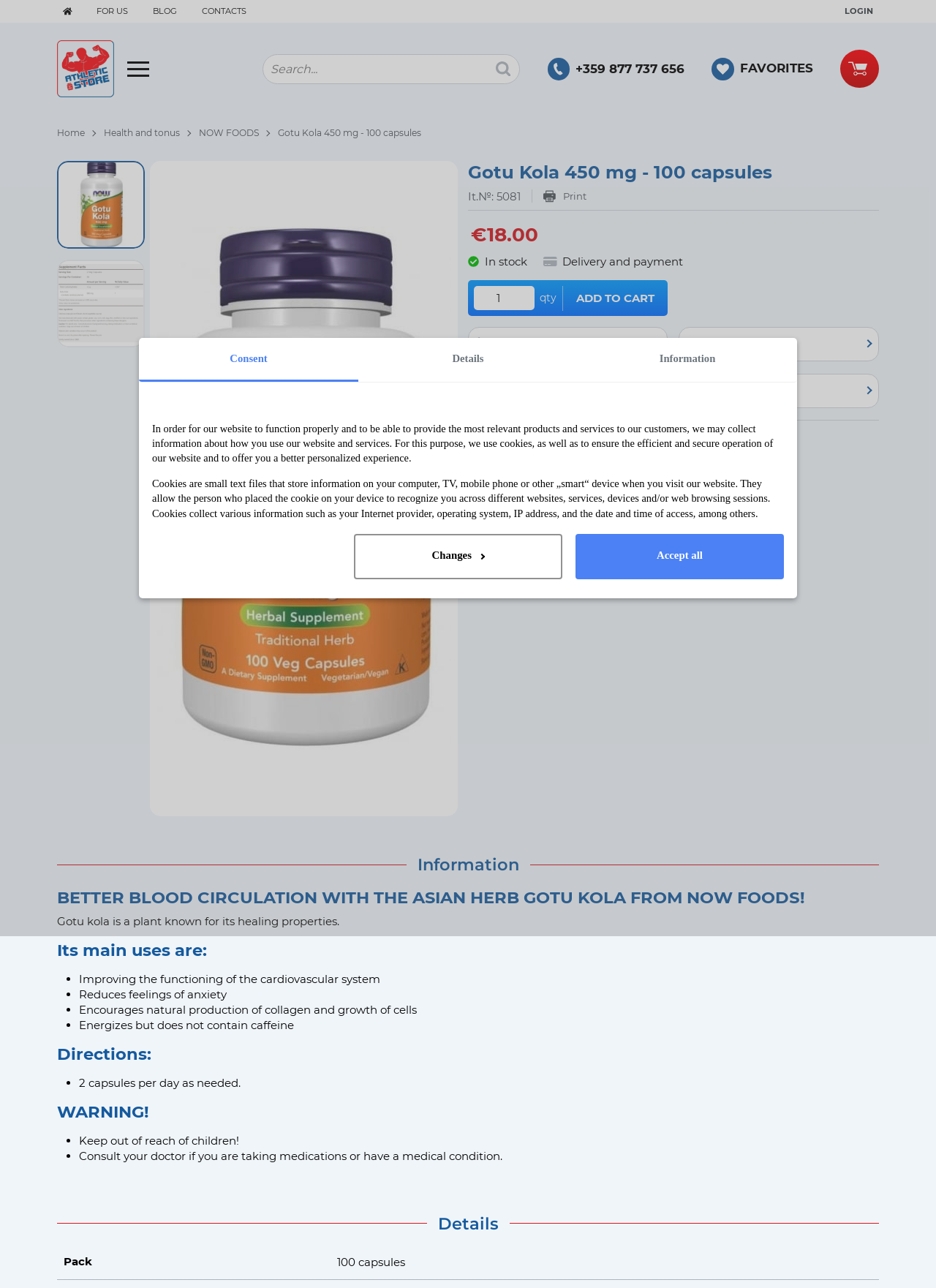How much does the product cost?
Please use the image to provide a one-word or short phrase answer.

18.00 €